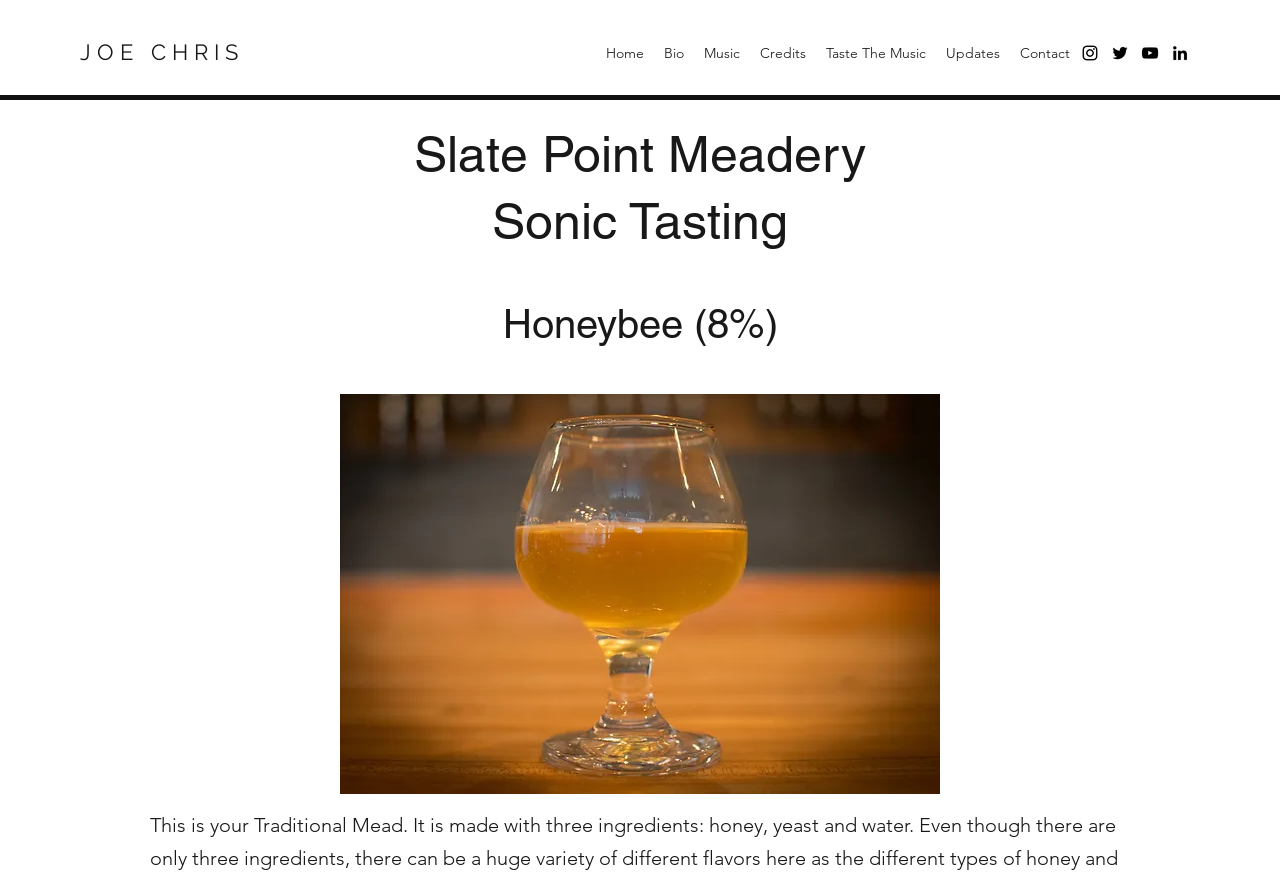Articulate a complete and detailed caption of the webpage elements.

The webpage is about Joe Chris Music, specifically featuring his music project "Honeybee". At the top left, there is a link to the artist's name "J O E  C H R I S". Below it, a navigation menu labeled "Site" spans across the top of the page, containing 7 links: "Home", "Bio", "Music", "Credits", "Taste The Music", "Updates", and "Contact", arranged from left to right.

On the top right, there is a social bar with 4 links to the artist's social media profiles, each represented by an icon: Instagram, Twitter, YouTube, and LinkedIn. These icons are arranged from left to right.

The main content of the page is divided into two sections. On the left, there is a large image "MEG_8607D.jpg" that takes up most of the vertical space. On the right, there are two headings: "Slate Point Meadery Sonic Tasting" and "Honeybee (8%)", stacked on top of each other. The "Honeybee (8%)" heading is positioned below the "Slate Point Meadery Sonic Tasting" heading.